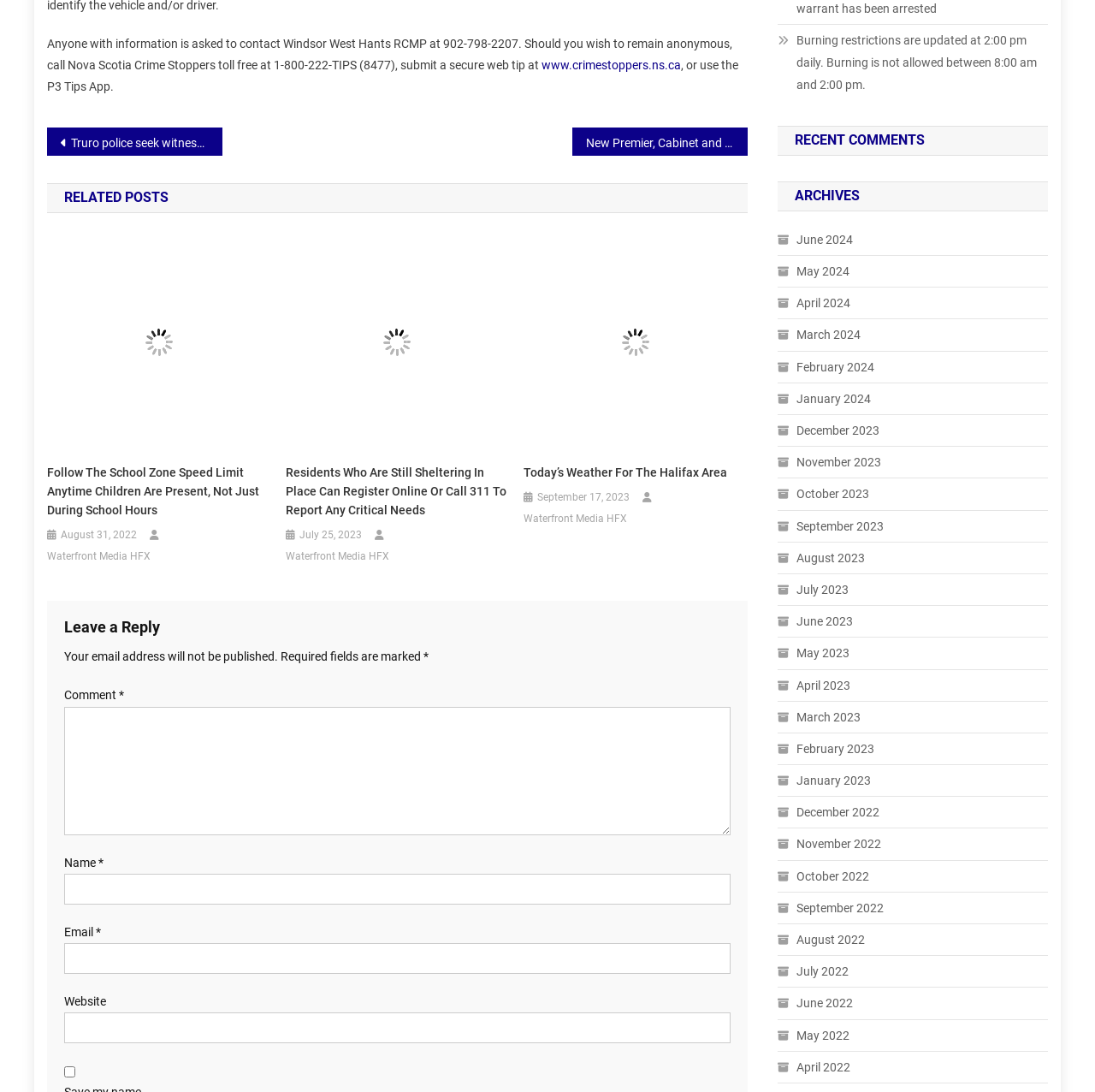Carefully observe the image and respond to the question with a detailed answer:
What is the contact number for Windsor West Hants RCMP?

The contact number for Windsor West Hants RCMP can be found in the first StaticText element, which contains the text 'Anyone with information is asked to contact Windsor West Hants RCMP at 902-798-2207.'